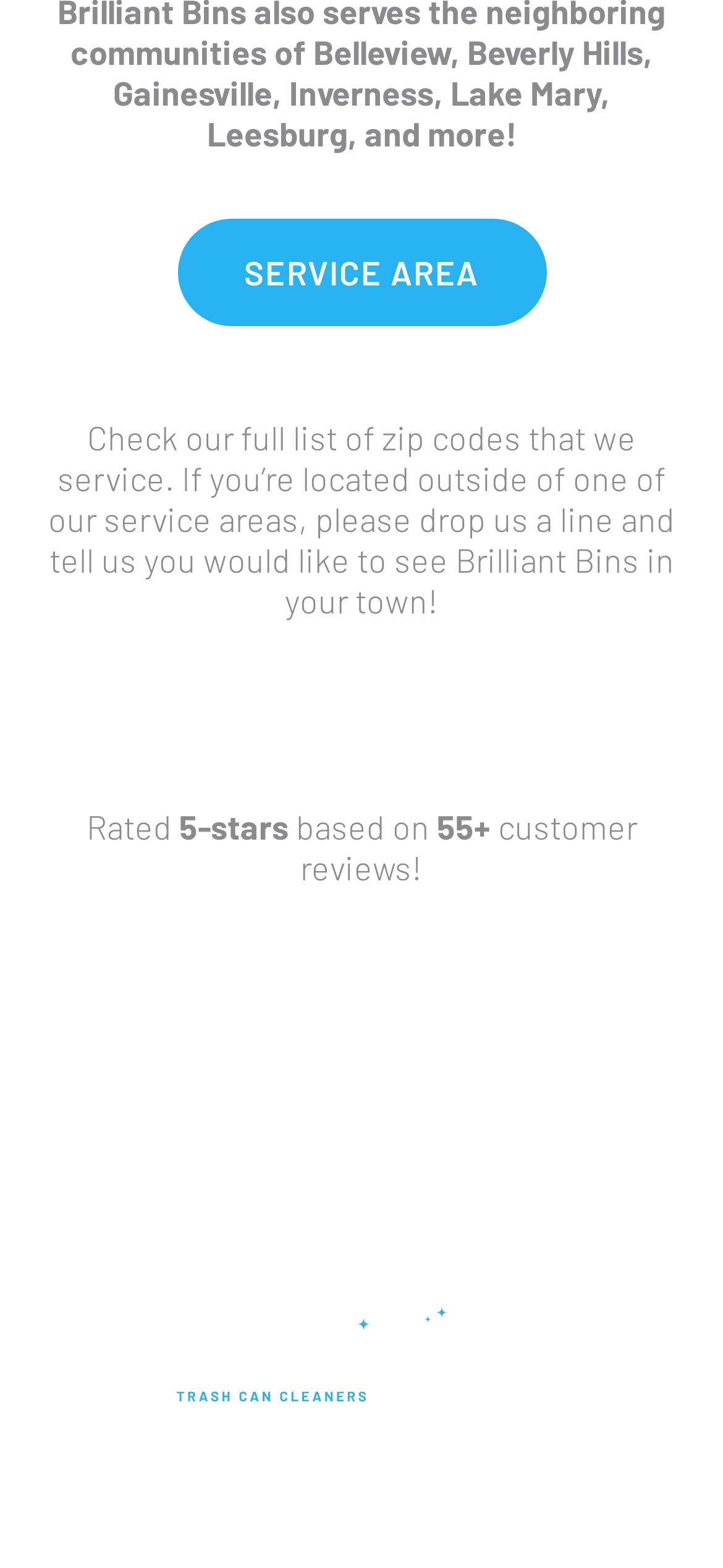What is the rating of Brilliant Bins?
Use the image to answer the question with a single word or phrase.

5 stars